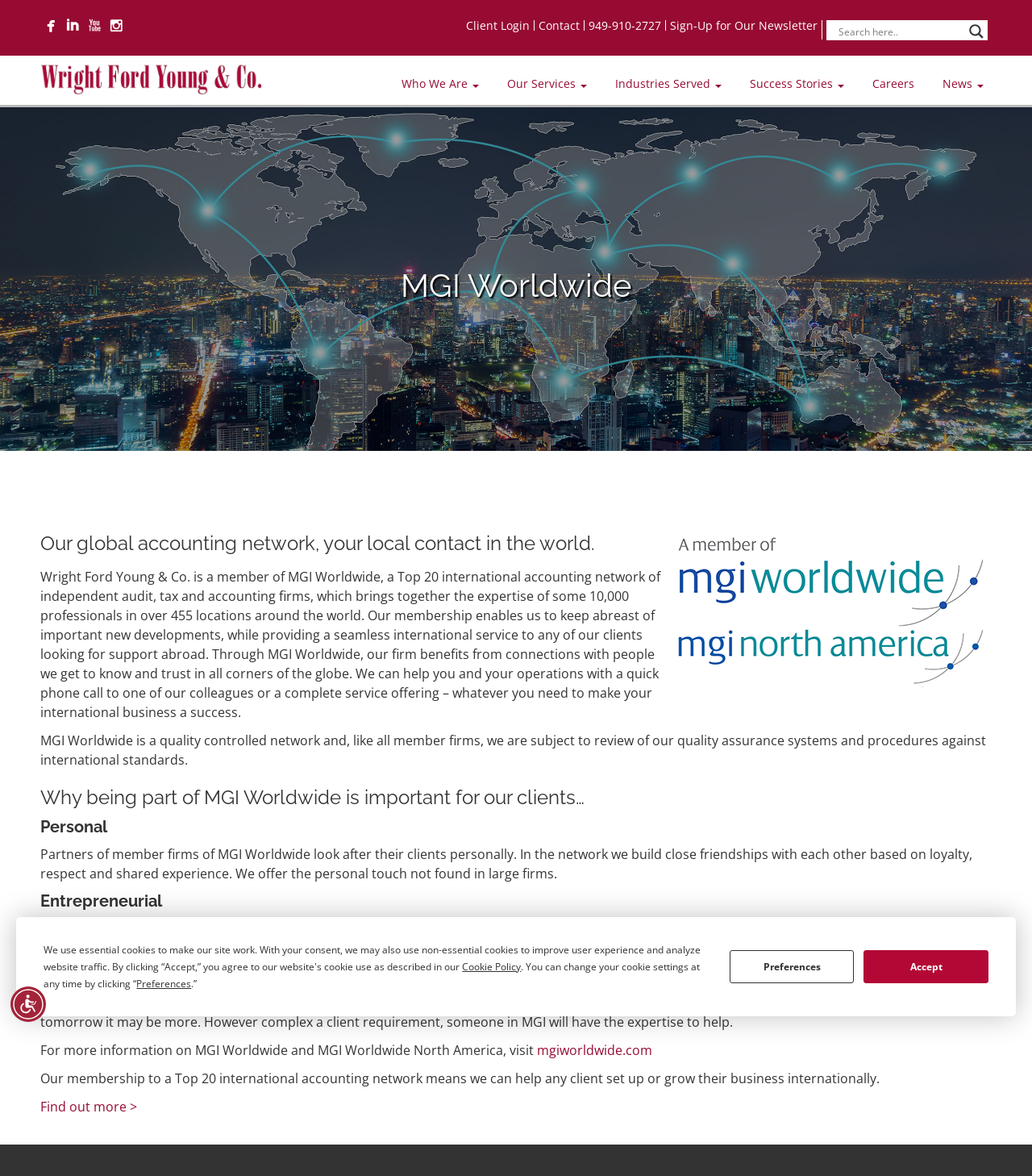Refer to the image and offer a detailed explanation in response to the question: What is the purpose of MGI Worldwide?

The webpage states that MGI Worldwide enables its member firms to keep abreast of important new developments, while providing a seamless international service to any of their clients looking for support abroad.